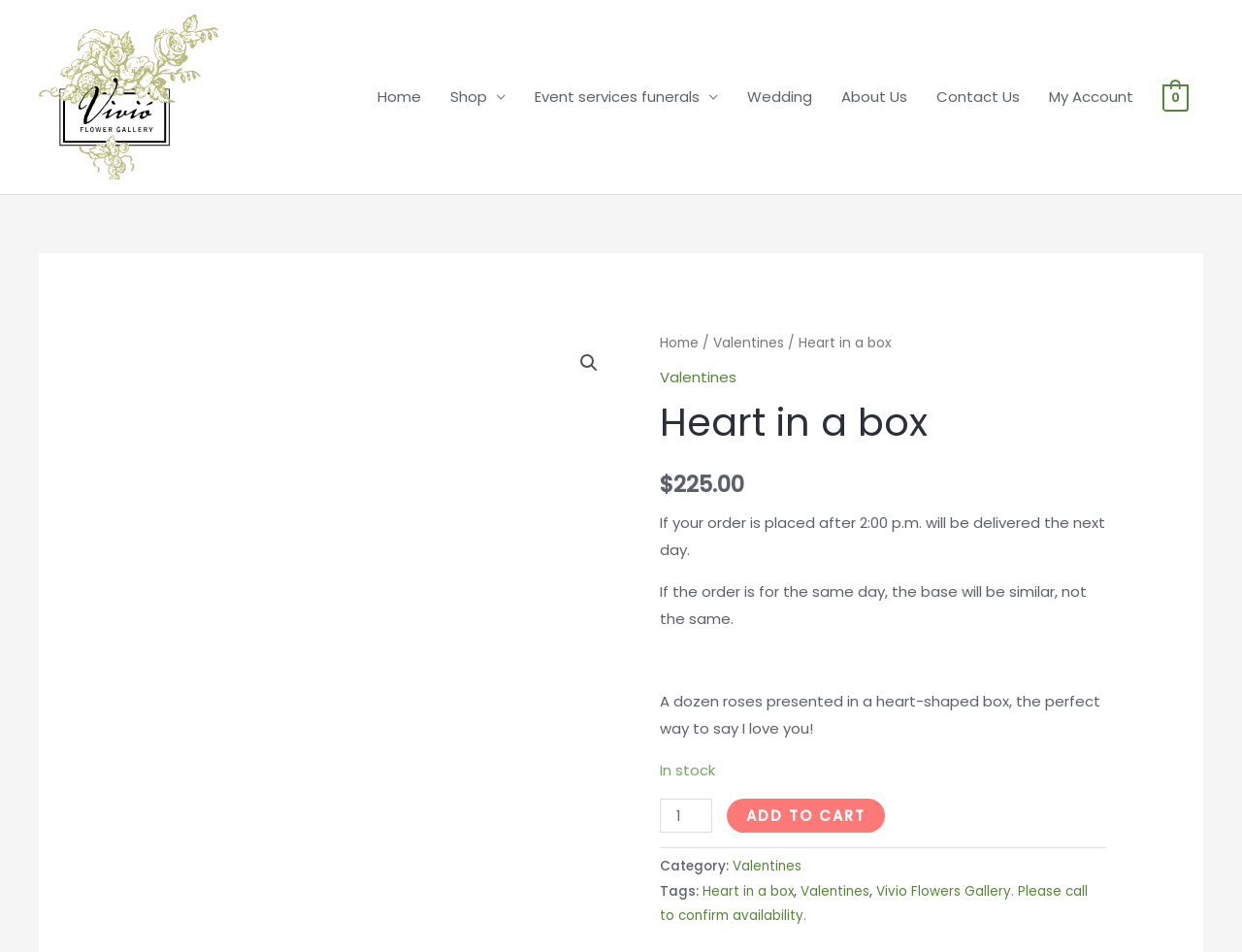Given the element description "Valentines" in the screenshot, predict the bounding box coordinates of that UI element.

[0.645, 0.926, 0.7, 0.945]